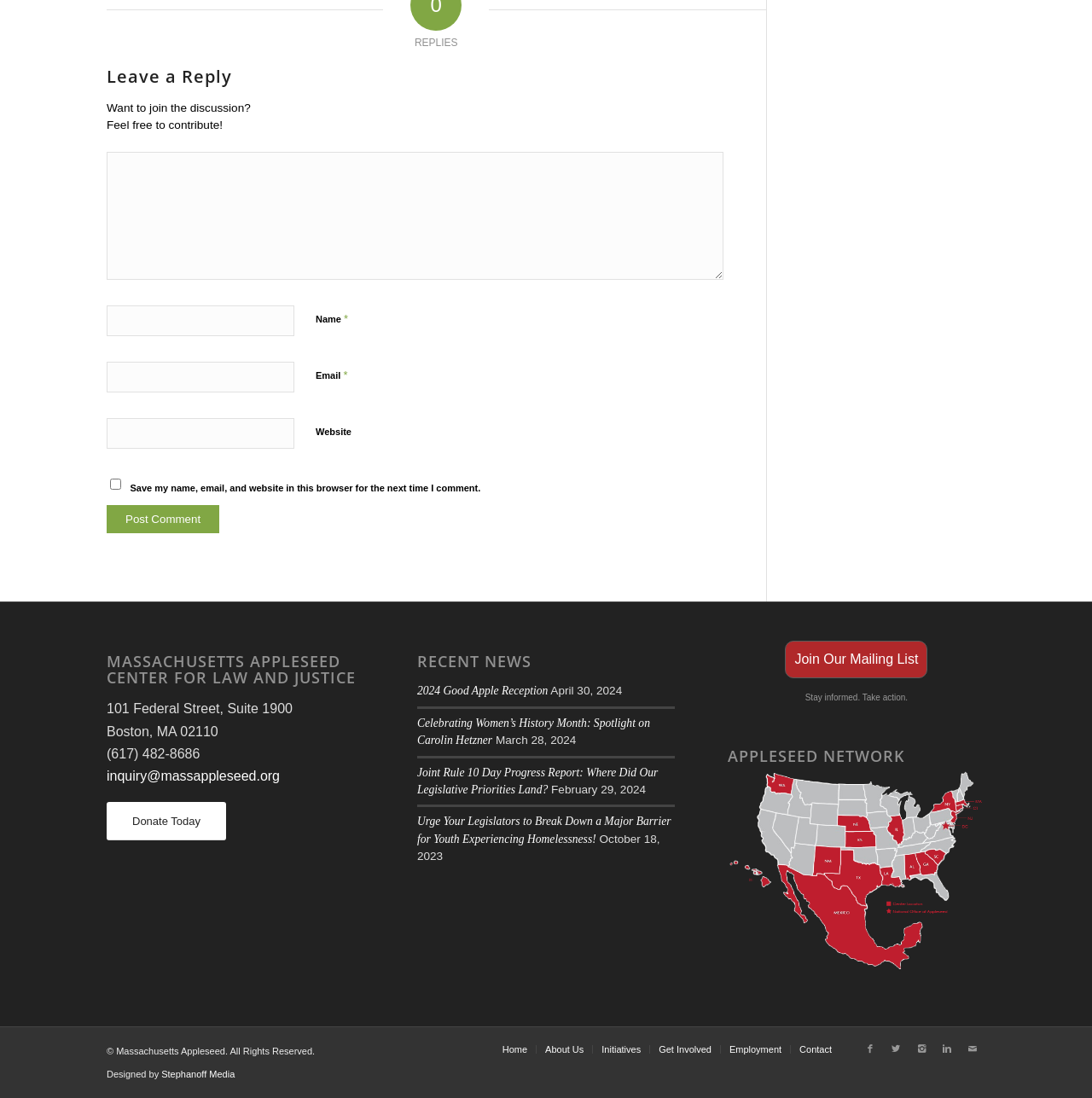Please answer the following question using a single word or phrase: 
What is the name of the designer of the website?

Stephanoff Media